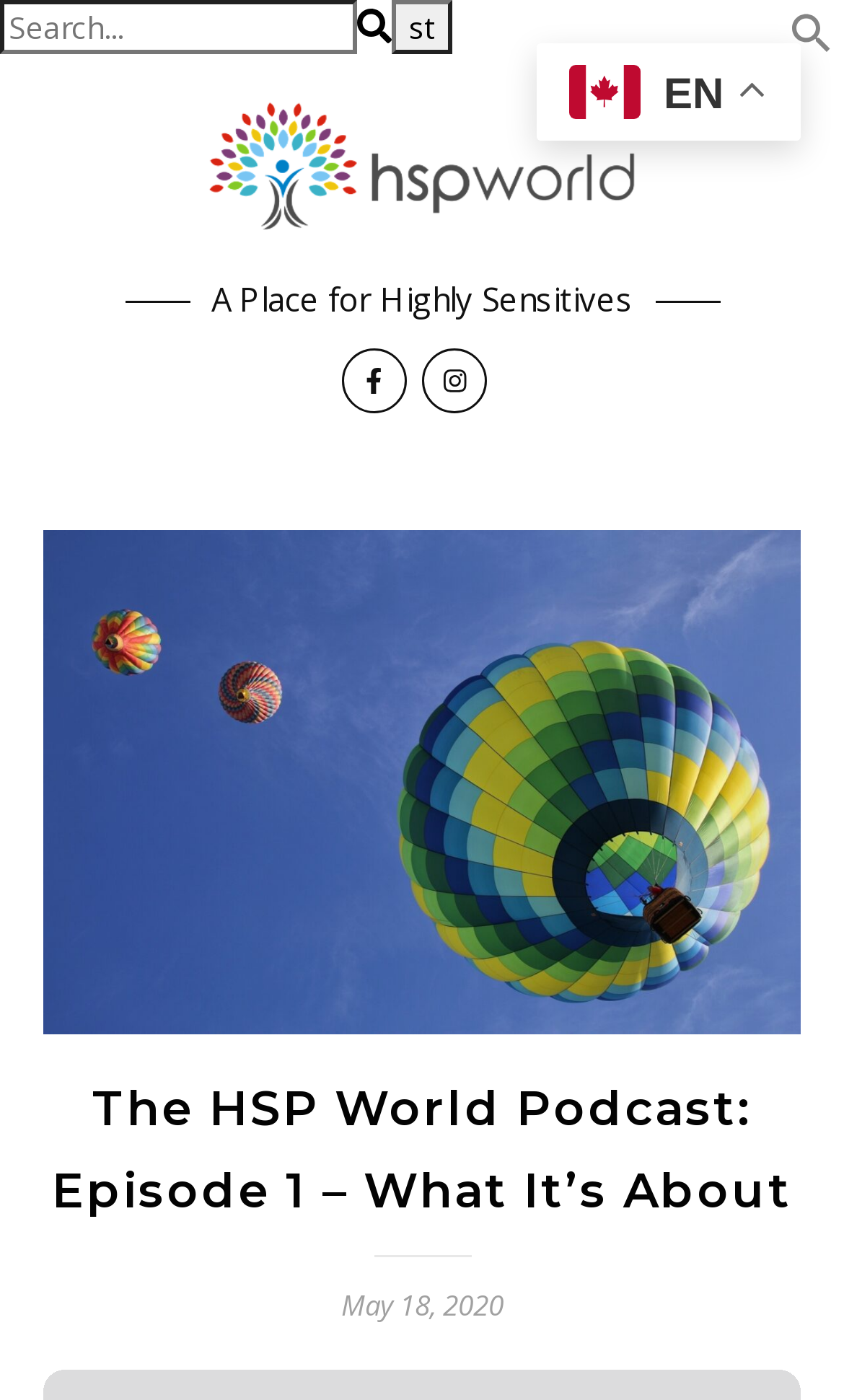Respond with a single word or short phrase to the following question: 
What is the tagline of the HSP World?

A Place for Highly Sensitives